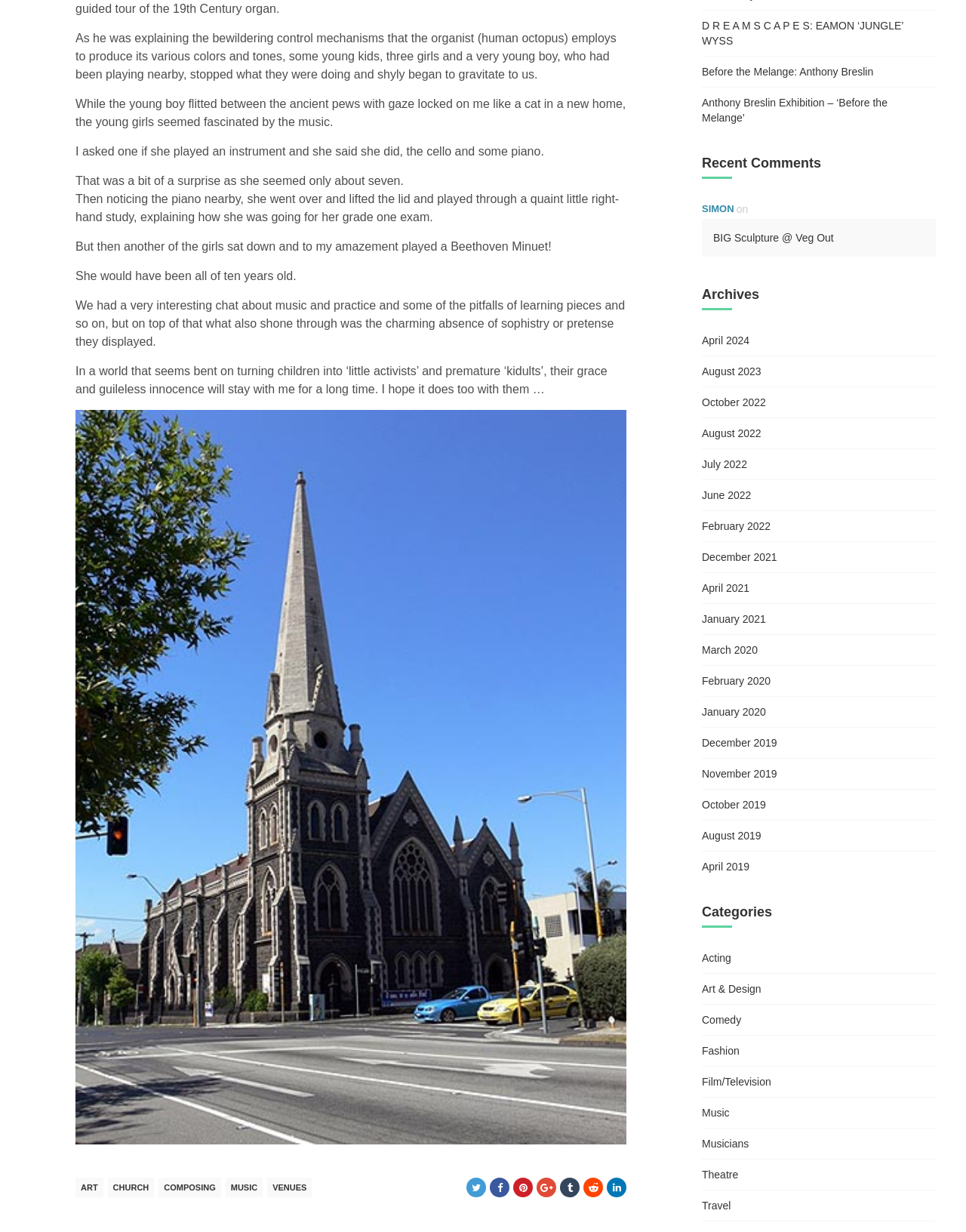Locate the bounding box coordinates of the element that needs to be clicked to carry out the instruction: "Explore the 'Categories' section". The coordinates should be given as four float numbers ranging from 0 to 1, i.e., [left, top, right, bottom].

[0.727, 0.734, 0.969, 0.747]